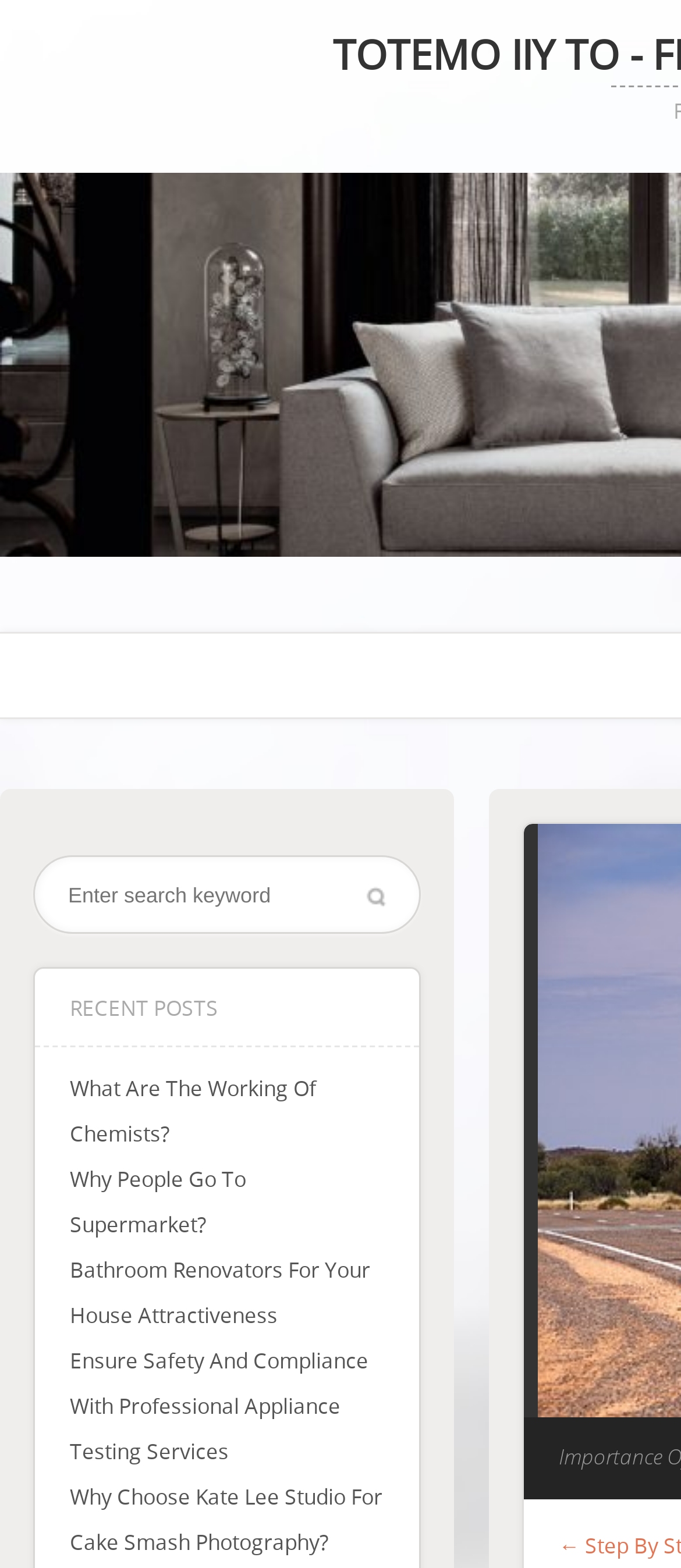How many links are available under 'RECENT POSTS'?
Refer to the image and provide a one-word or short phrase answer.

5